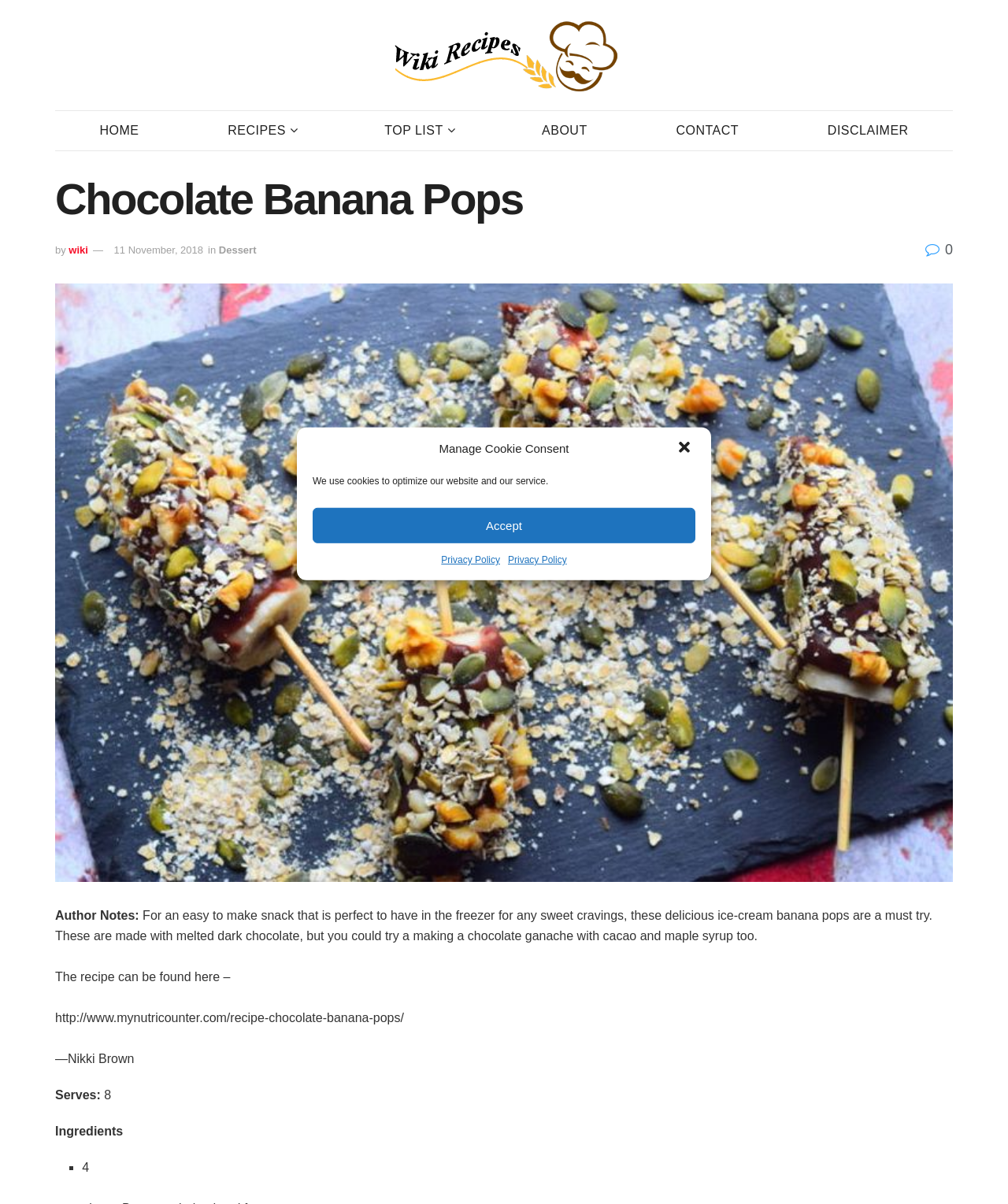How many servings does the recipe yield?
Look at the image and respond to the question as thoroughly as possible.

I found the answer by looking at the 'Serves:' section, which is located near the bottom of the webpage, and it explicitly states that the recipe yields 8 servings.